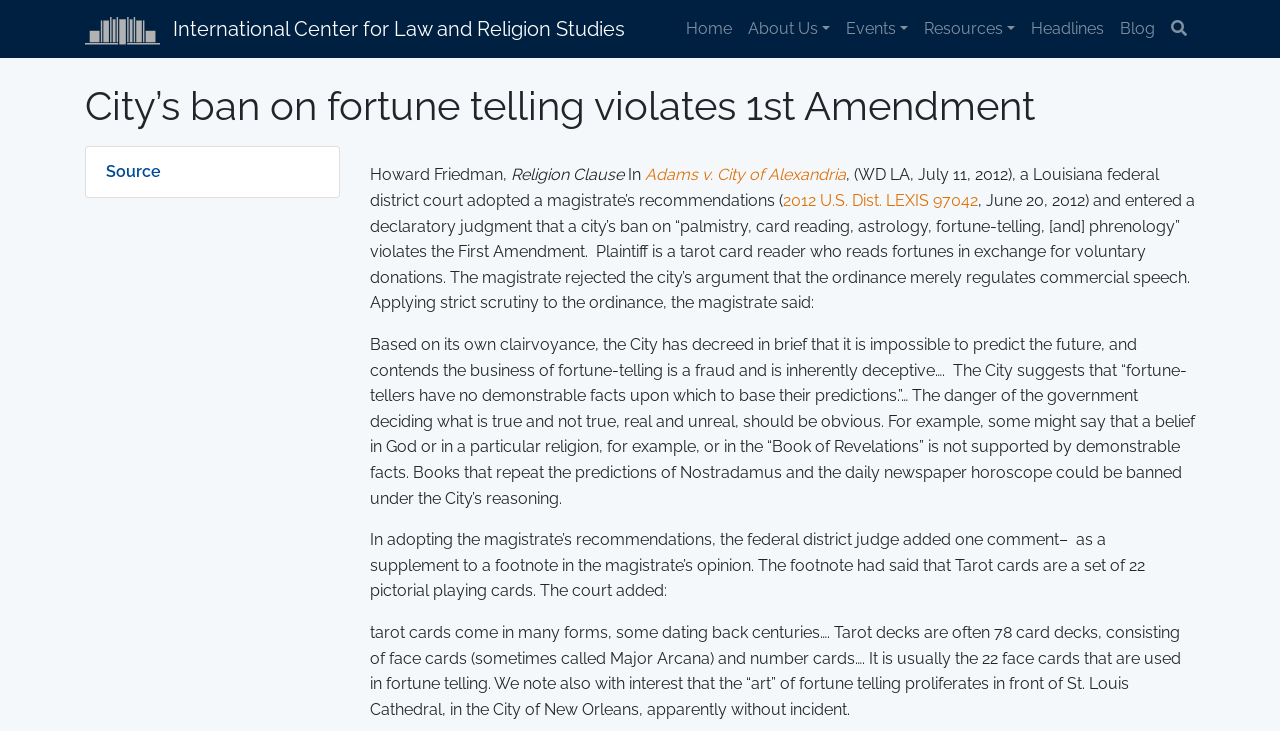Find the bounding box coordinates of the element's region that should be clicked in order to follow the given instruction: "View Events". The coordinates should consist of four float numbers between 0 and 1, i.e., [left, top, right, bottom].

[0.655, 0.011, 0.716, 0.068]